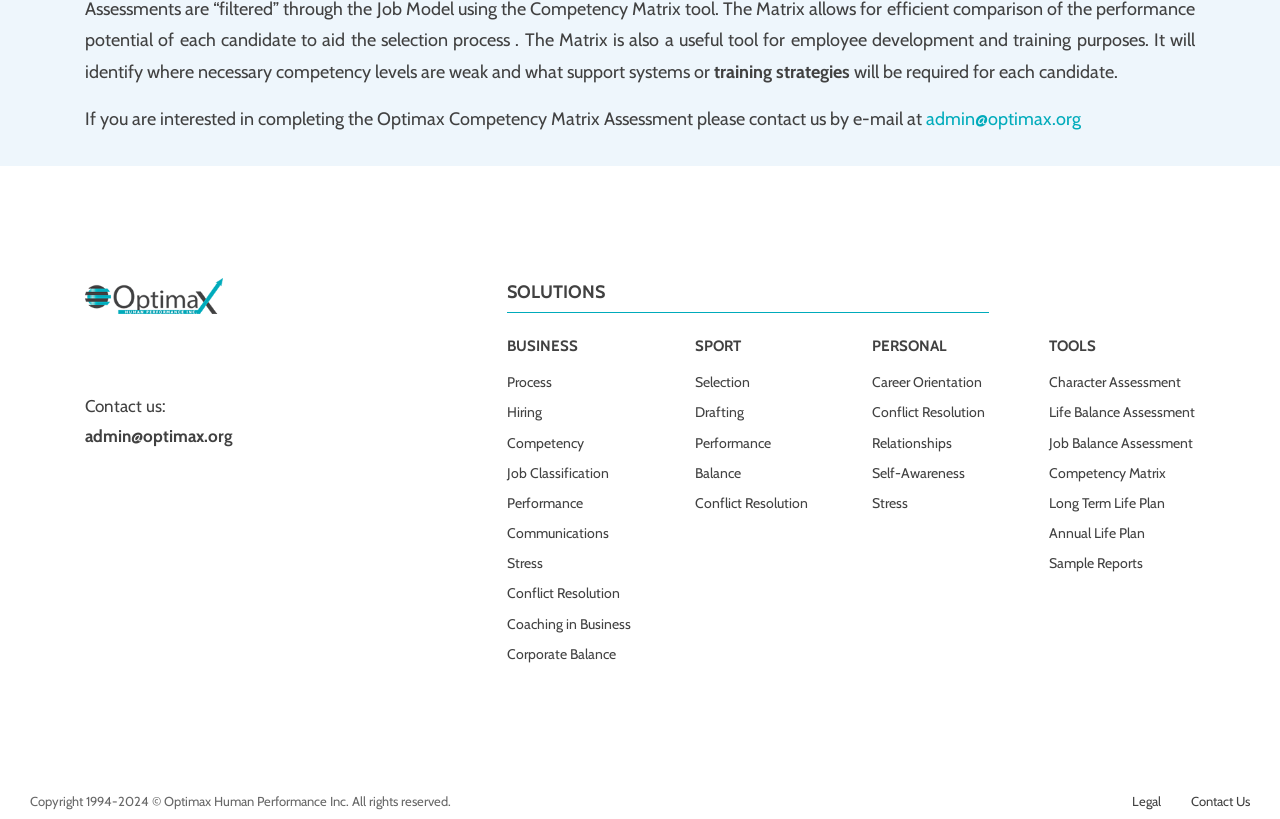Determine the bounding box coordinates of the clickable element necessary to fulfill the instruction: "View messages by date". Provide the coordinates as four float numbers within the 0 to 1 range, i.e., [left, top, right, bottom].

None